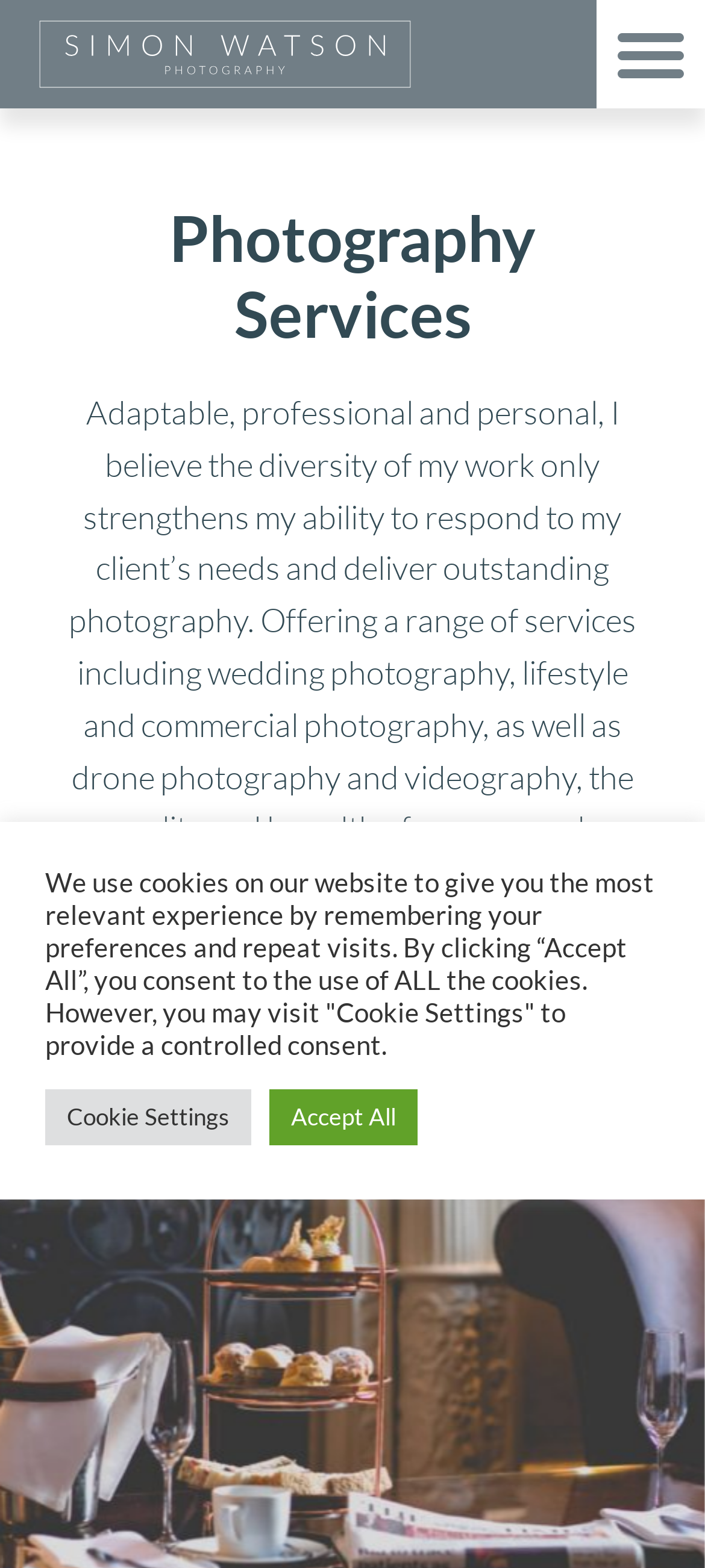Find the bounding box of the UI element described as: "alt="Simon Watson Photography W"". The bounding box coordinates should be given as four float values between 0 and 1, i.e., [left, top, right, bottom].

[0.051, 0.012, 0.588, 0.058]